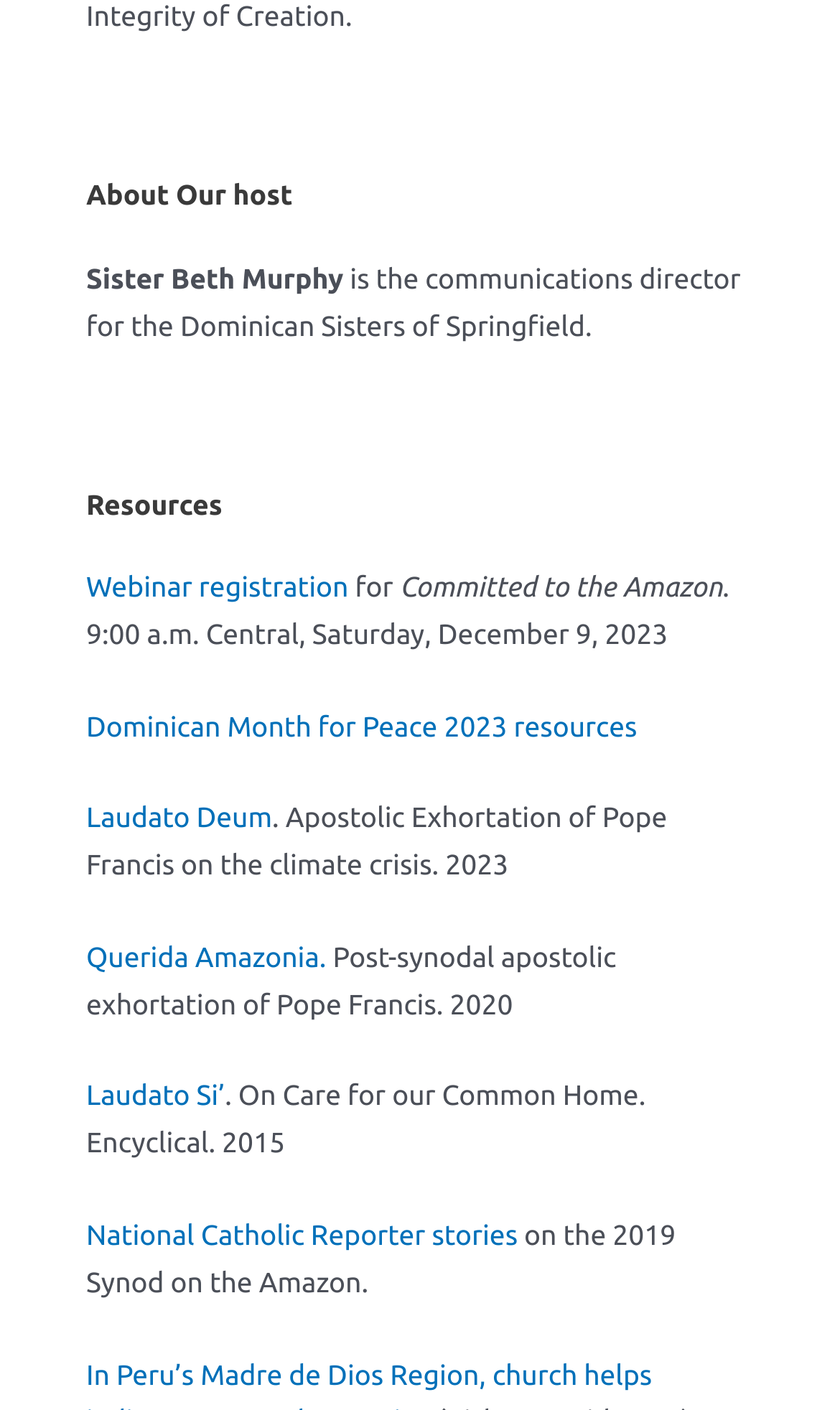What is the name of the encyclical of Pope Francis?
Please give a detailed and elaborate explanation in response to the question.

I found the answer by looking at the text associated with the link 'Laudato Si’', which mentions 'On Care for our Common Home. Encyclical. 2015'.